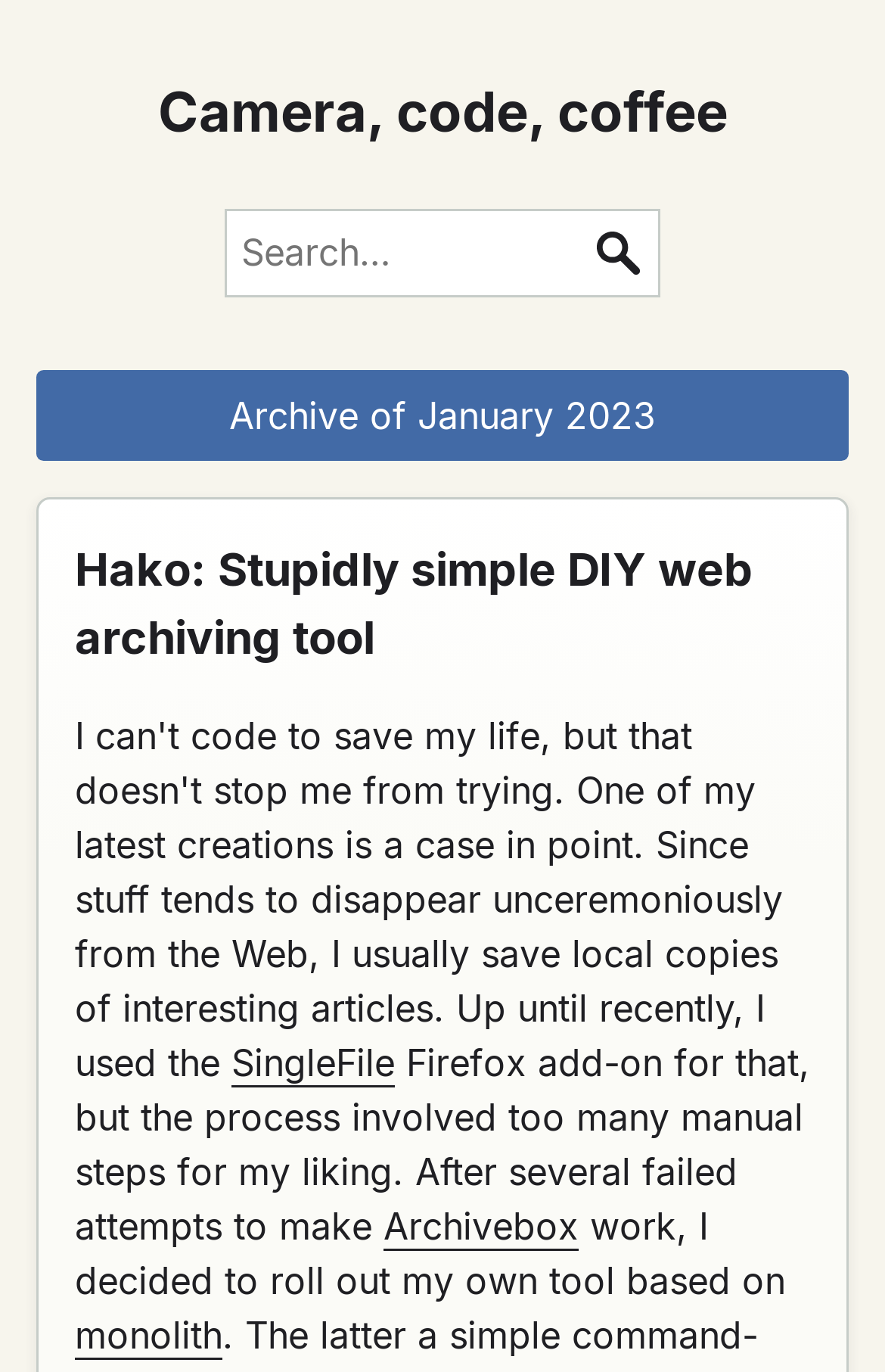How many links are in the main content area?
Please provide a comprehensive answer based on the details in the screenshot.

The main content area is the section below the search bar. There are four links in this area: 'Hako: Stupidly simple DIY web archiving tool', 'SingleFile', 'Archivebox', and 'monolith'.